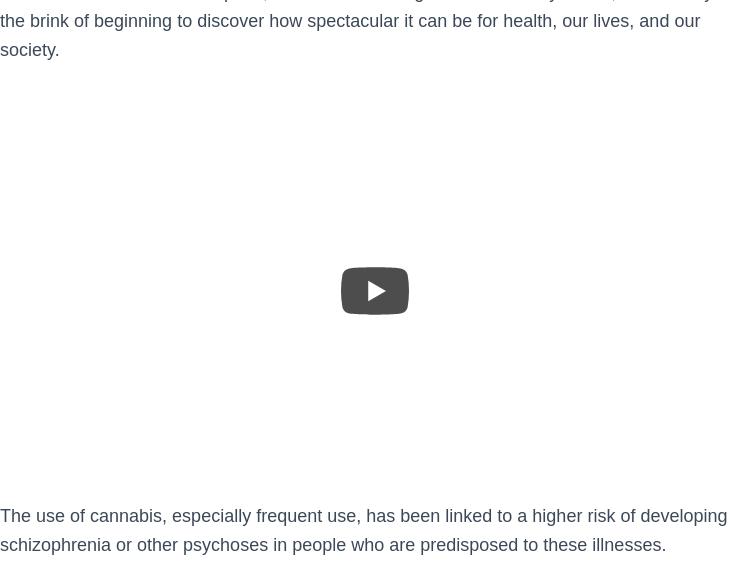Provide an extensive narrative of what is shown in the image.

The image depicts a YouTube video player, which likely contains content discussing the intricate impacts of cannabis, particularly focusing on the differences between THC and CBD. The surrounding text emphasizes the potential health benefits of cannabis as well as its societal implications, especially in light of evolving perceptions and recent legalizations. It further warns about the risks associated with frequent cannabis use, including an increased likelihood of developing mental health disorders such as schizophrenia in predisposed individuals. This video serves as a resource for viewers seeking to deepen their understanding of cannabis and its various effects.